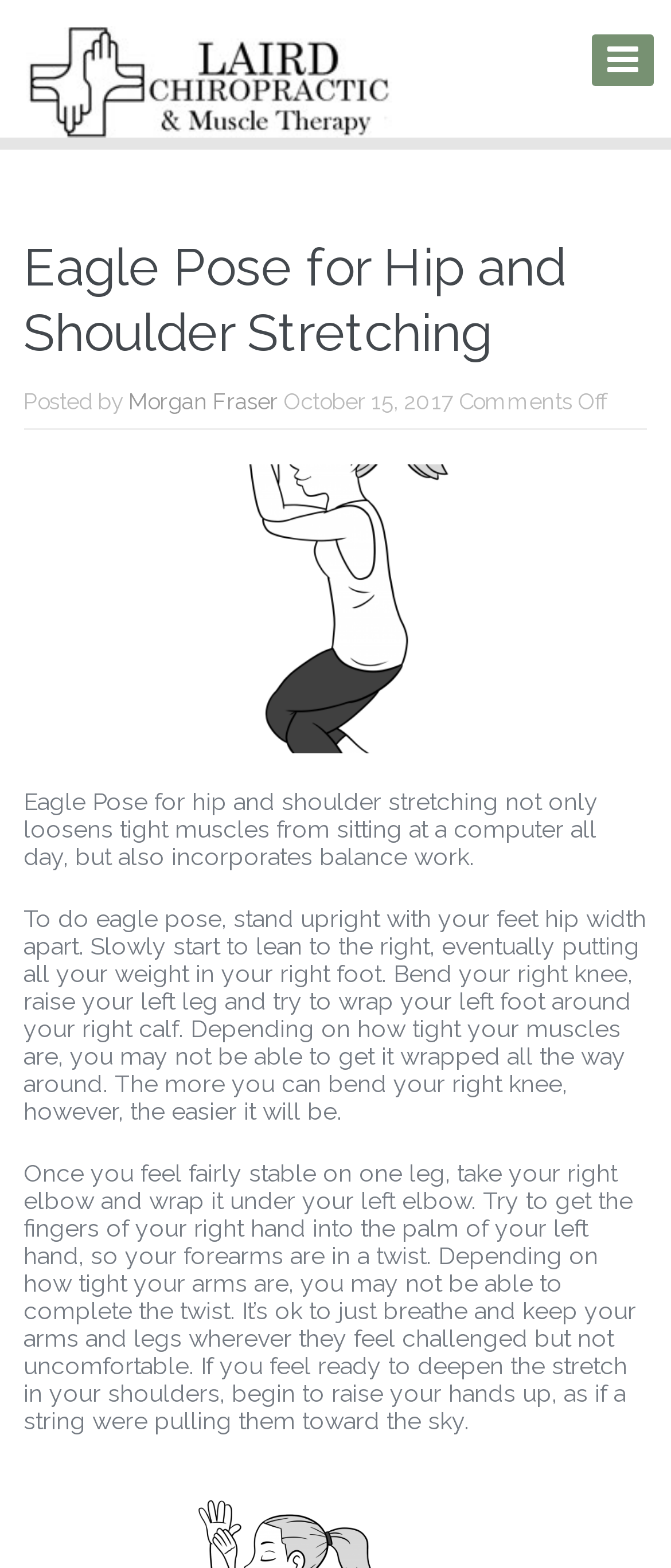Detail the various sections and features of the webpage.

The webpage is about Eagle Pose for hip and shoulder stretching, with a focus on balance work. At the top left, there is a heading "Laird Chiropractic" with a link and an image of the same name. On the top right, there is a small icon represented by "\uf0c9".

Below the top section, there is a main content area with a heading "Eagle Pose for Hip and Shoulder Stretching" at the top. Underneath, there is information about the post, including the author "Morgan Fraser" and the date "October 15, 2017". 

To the right of the post information, there is a "Comments Off" text. Below the post information, there is a large image of Eagle Pose for Hip and Shoulder Stretching, taking up most of the width of the page.

Underneath the image, there are three paragraphs of text. The first paragraph explains the benefits of Eagle Pose, including loosening tight muscles and incorporating balance work. The second paragraph provides instructions on how to do Eagle Pose, including standing upright, leaning to the right, and bending the right knee. The third paragraph continues the instructions, describing how to wrap the right elbow under the left elbow and twist the forearms, and how to deepen the stretch in the shoulders.

Overall, the webpage is focused on providing information and instructions about Eagle Pose, with a clear and organized layout.